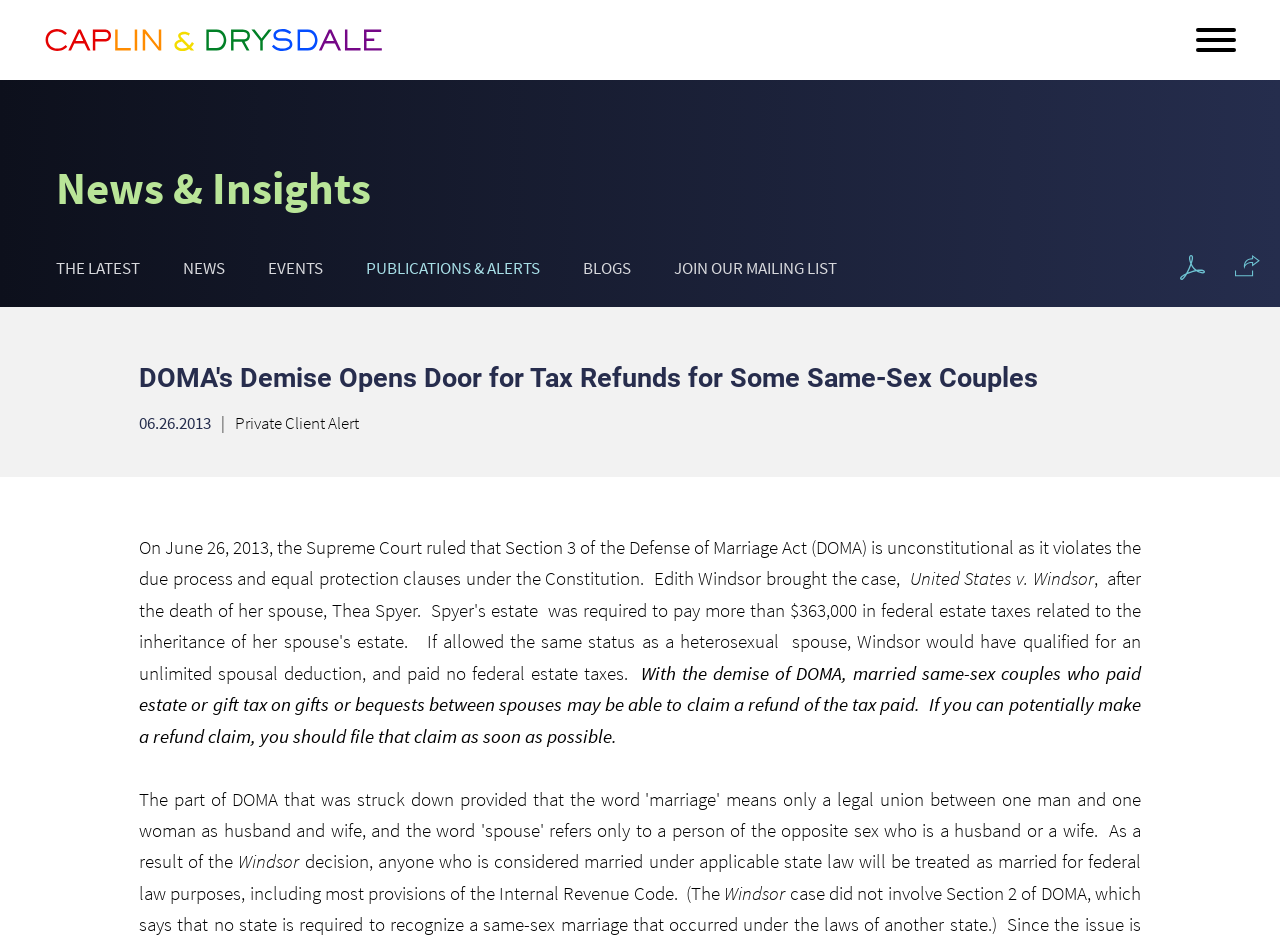Use a single word or phrase to respond to the question:
What is the name of the law firm?

Caplin & Drysdale